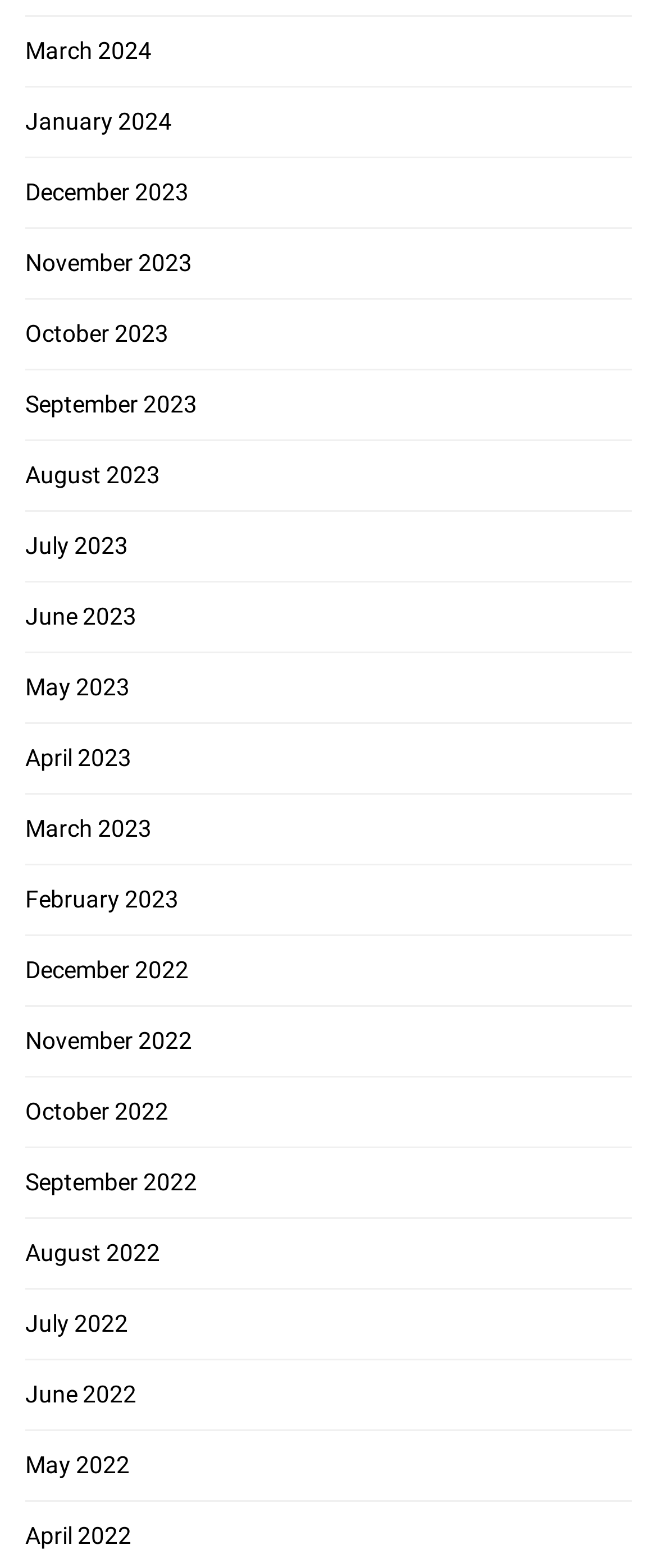Locate the coordinates of the bounding box for the clickable region that fulfills this instruction: "Browse December 2023".

[0.038, 0.114, 0.287, 0.131]